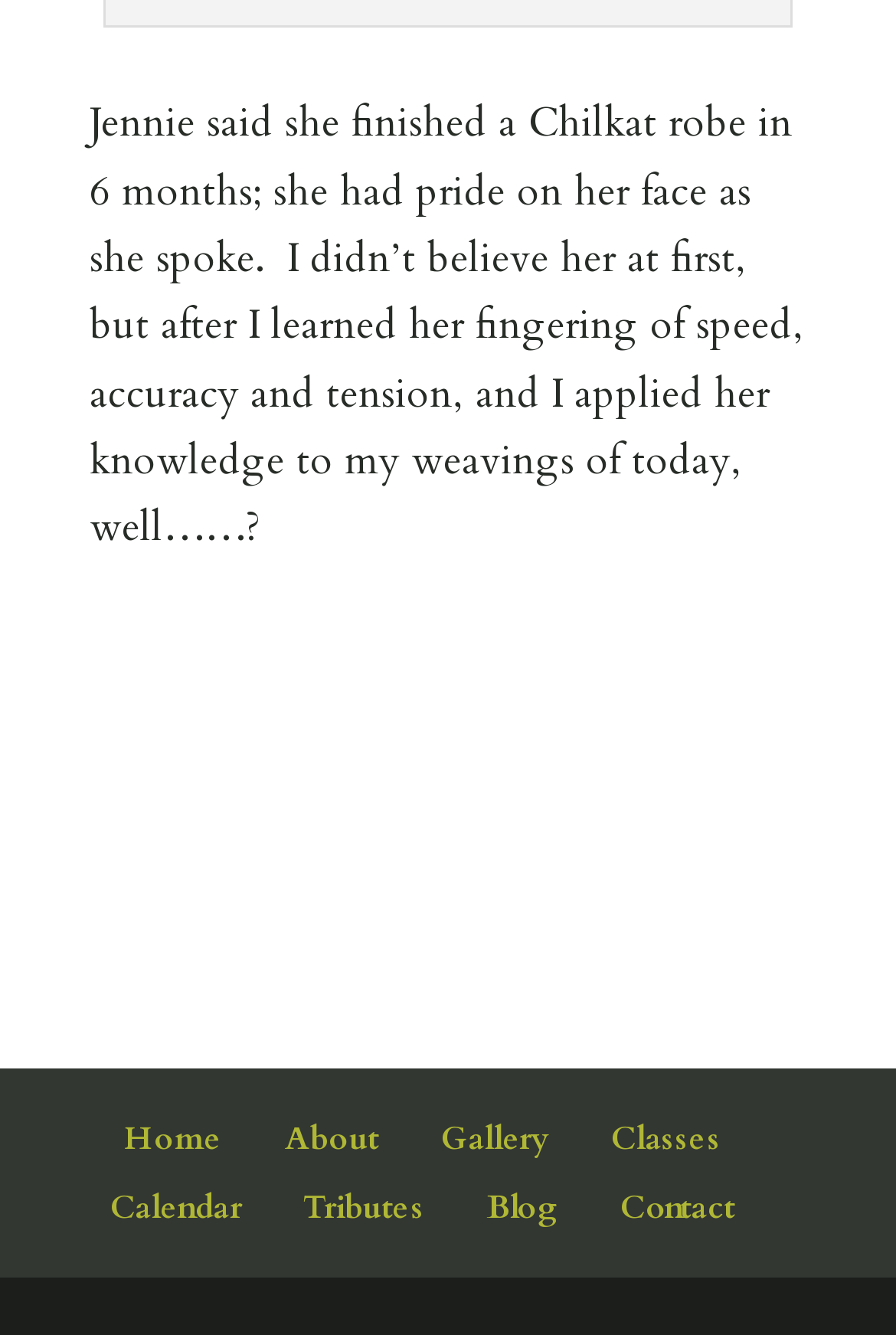Provide a single word or phrase answer to the question: 
What is the topic of the story?

Chilkat robe